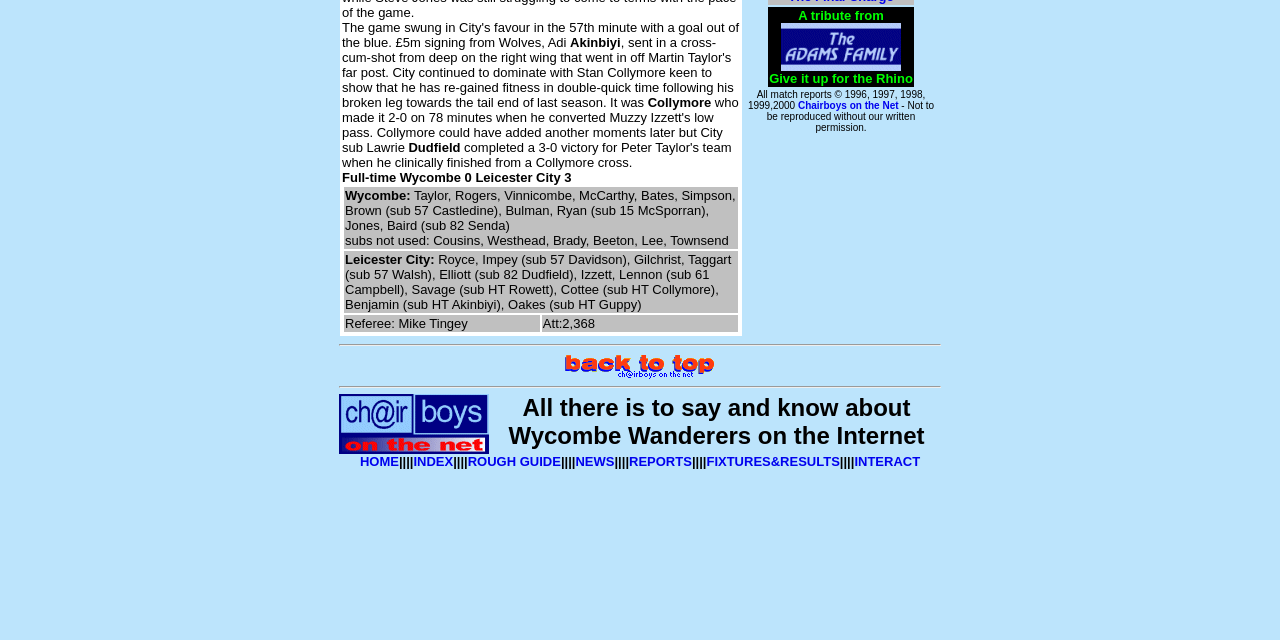Using the webpage screenshot and the element description ROUGH GUIDE, determine the bounding box coordinates. Specify the coordinates in the format (top-left x, top-left y, bottom-right x, bottom-right y) with values ranging from 0 to 1.

[0.365, 0.71, 0.438, 0.733]